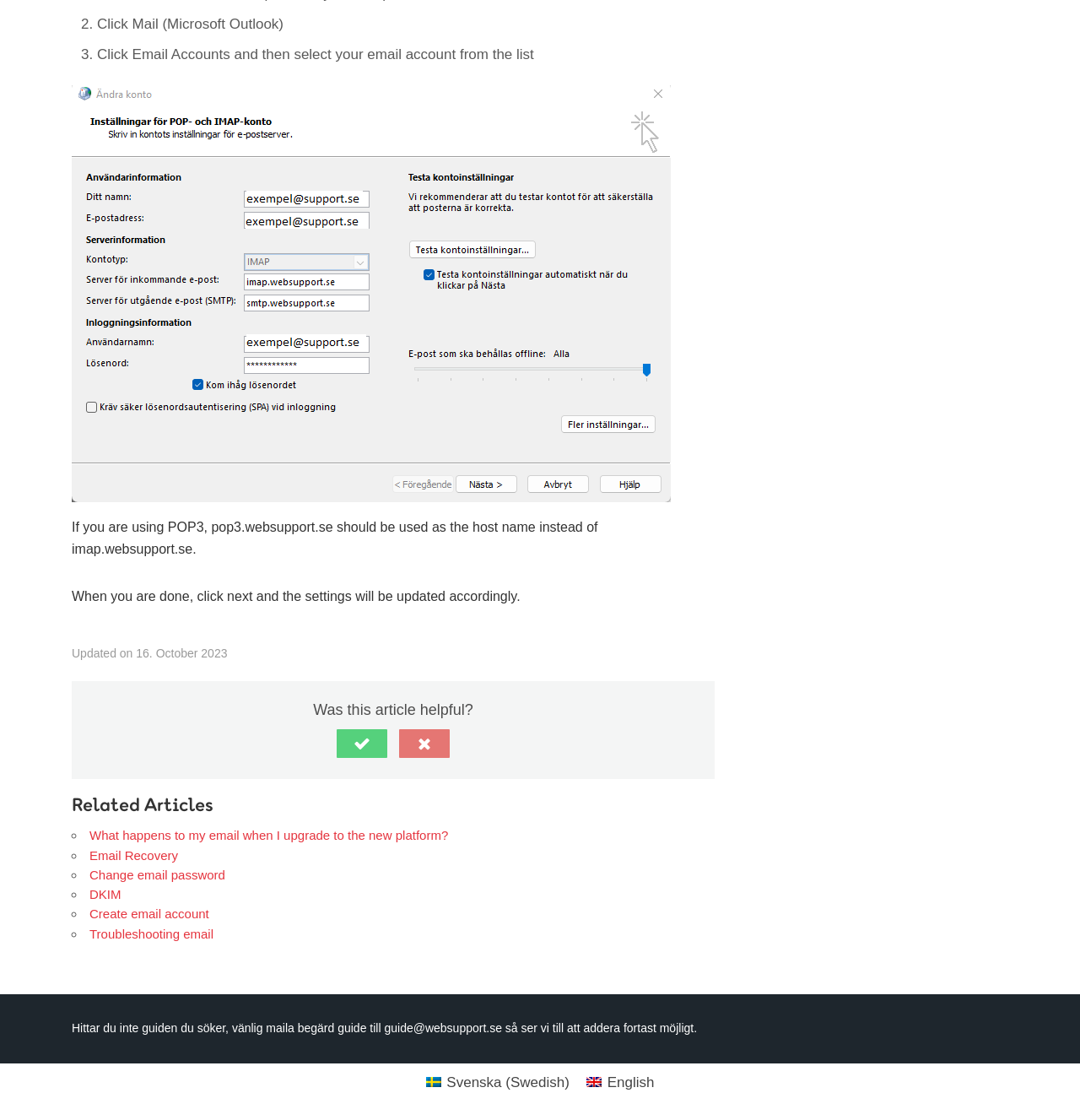What is the email account setting being described?
Please provide a single word or phrase based on the screenshot.

Microsoft Outlook